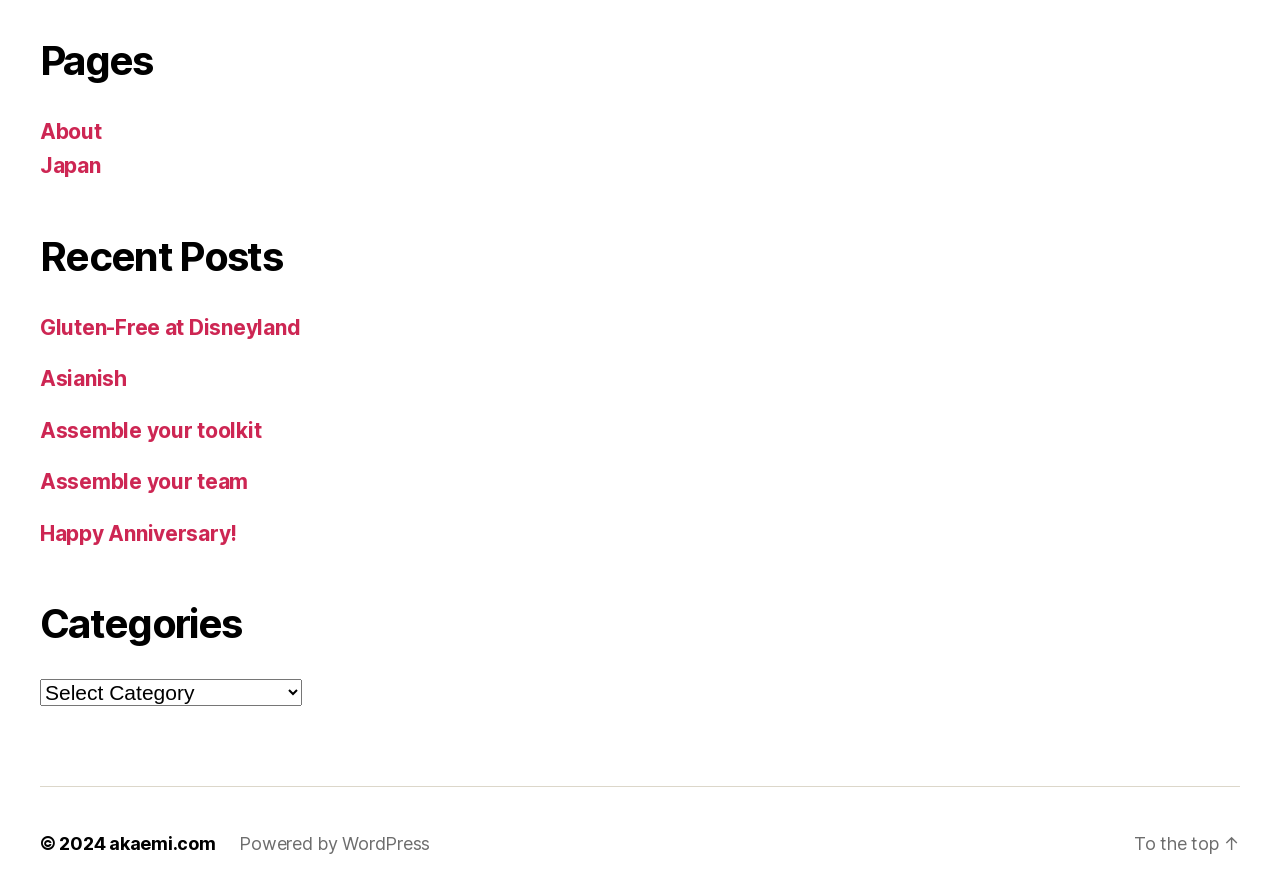Given the content of the image, can you provide a detailed answer to the question?
What is the last post in 'Recent Posts'?

I looked at the links under the 'Recent Posts' navigation and found that the last one is 'Happy Anniversary!', so that's the last post.